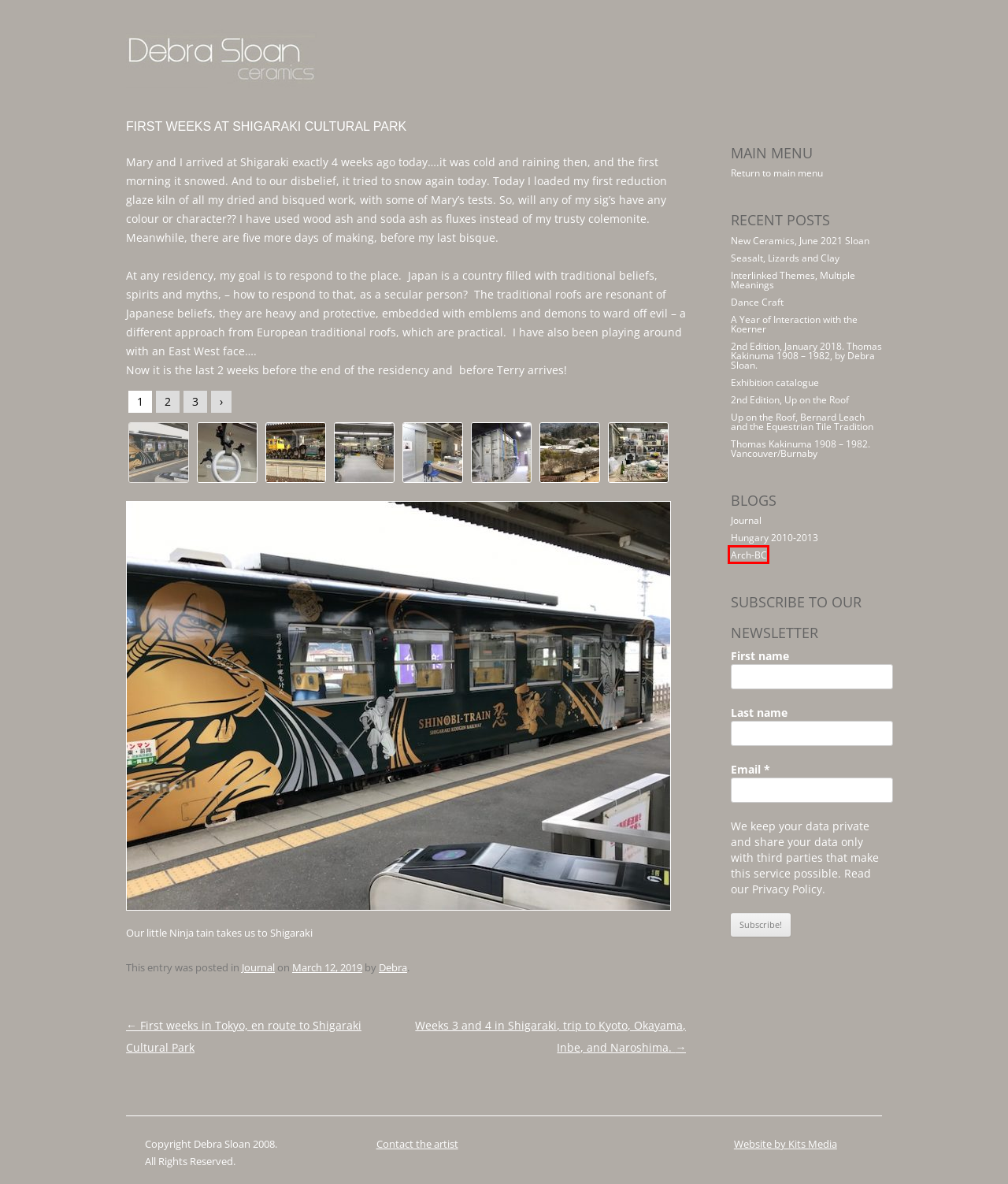Given a webpage screenshot featuring a red rectangle around a UI element, please determine the best description for the new webpage that appears after the element within the bounding box is clicked. The options are:
A. Hungary 2010-2013 | Debra Sloan
B. Seasalt, Lizards and Clay
C. First weeks in Tokyo, en route to Shigaraki Cultural Park - Debra Sloan
D. Debra Sloan - Standing Figures
E. Journal | Debra Sloan
F. Up on the Roof, Bernard Leach and the Equestrian Tile Tradition - Debra Sloan
G. Responsive Wordpress website design, managed hosting and SEO
H. Arch-BC | Debra Sloan

H